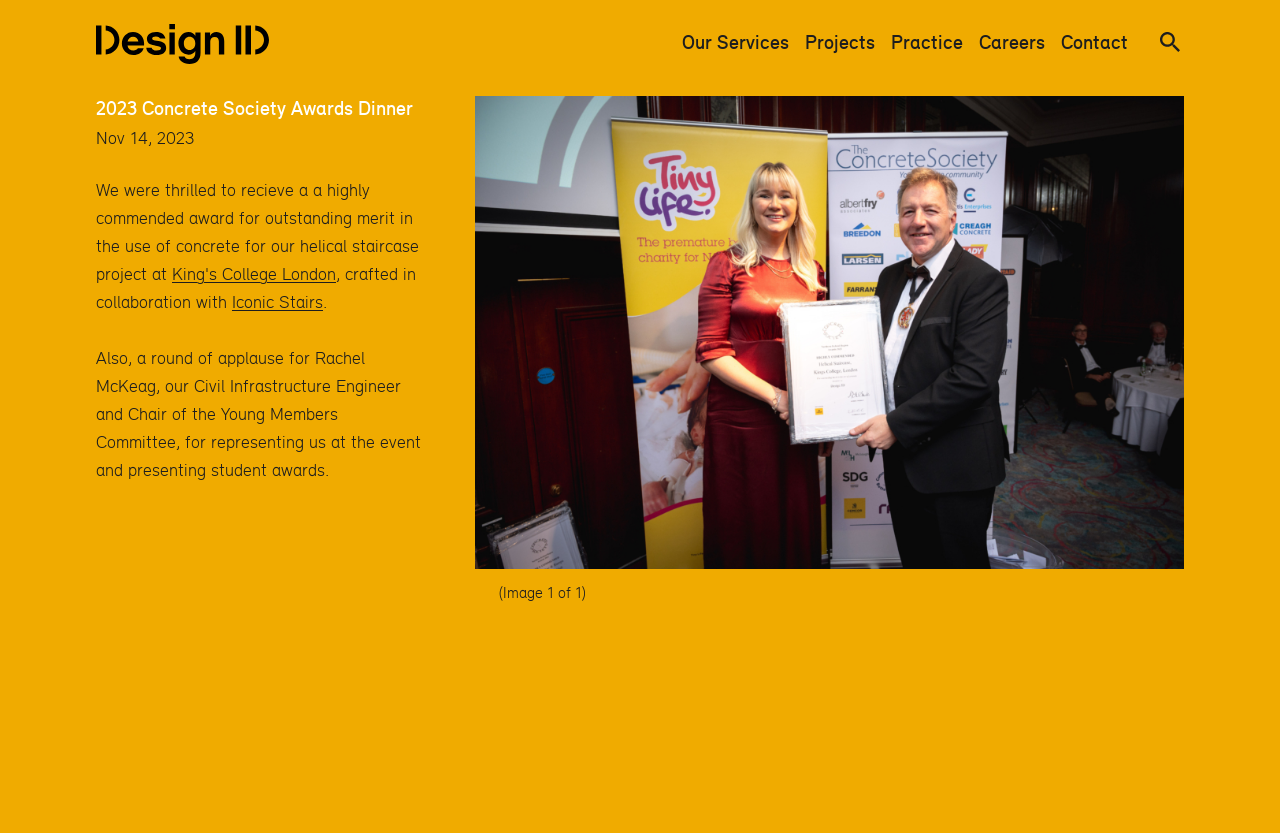What is the principal heading displayed on the webpage?

2023 Concrete Society Awards Dinner